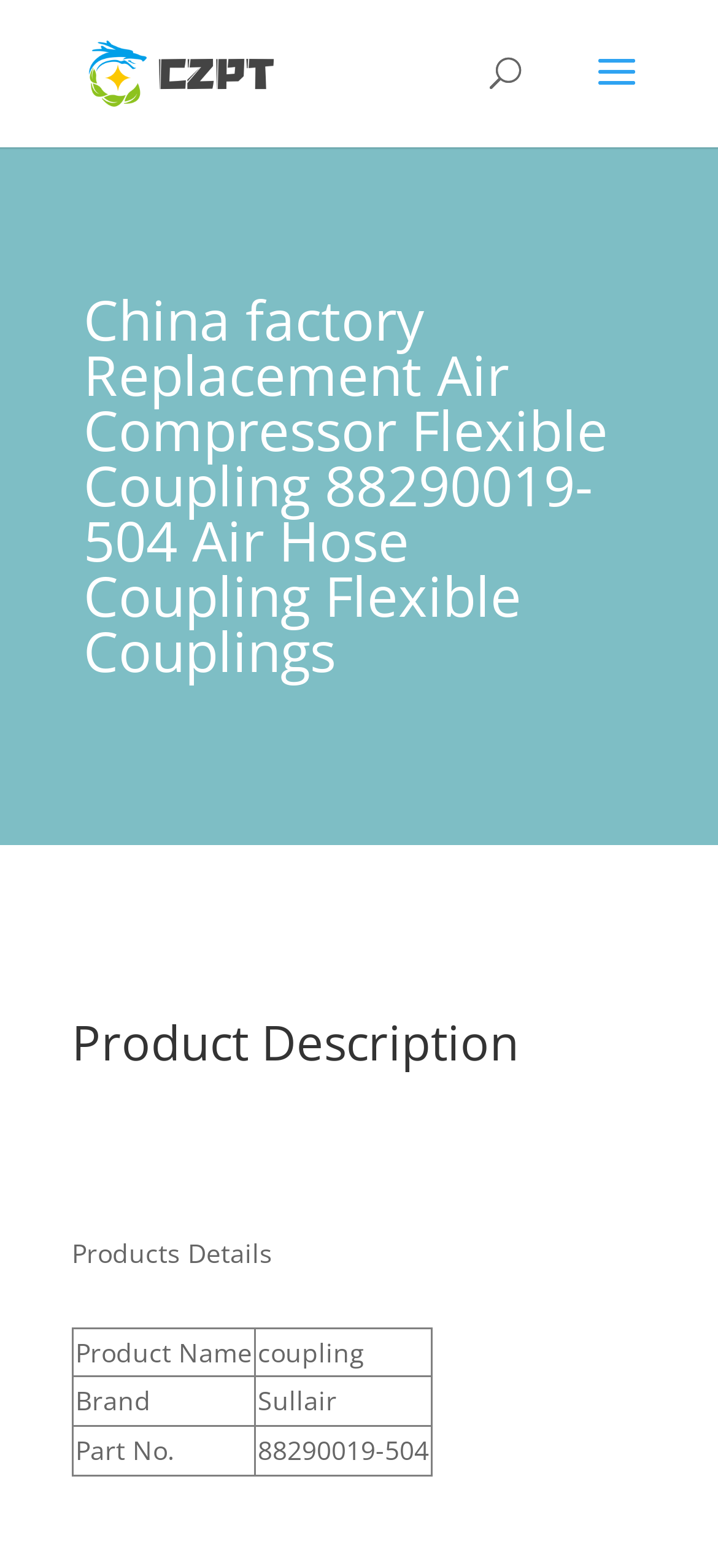Use a single word or phrase to answer the question: 
What is the product name?

coupling